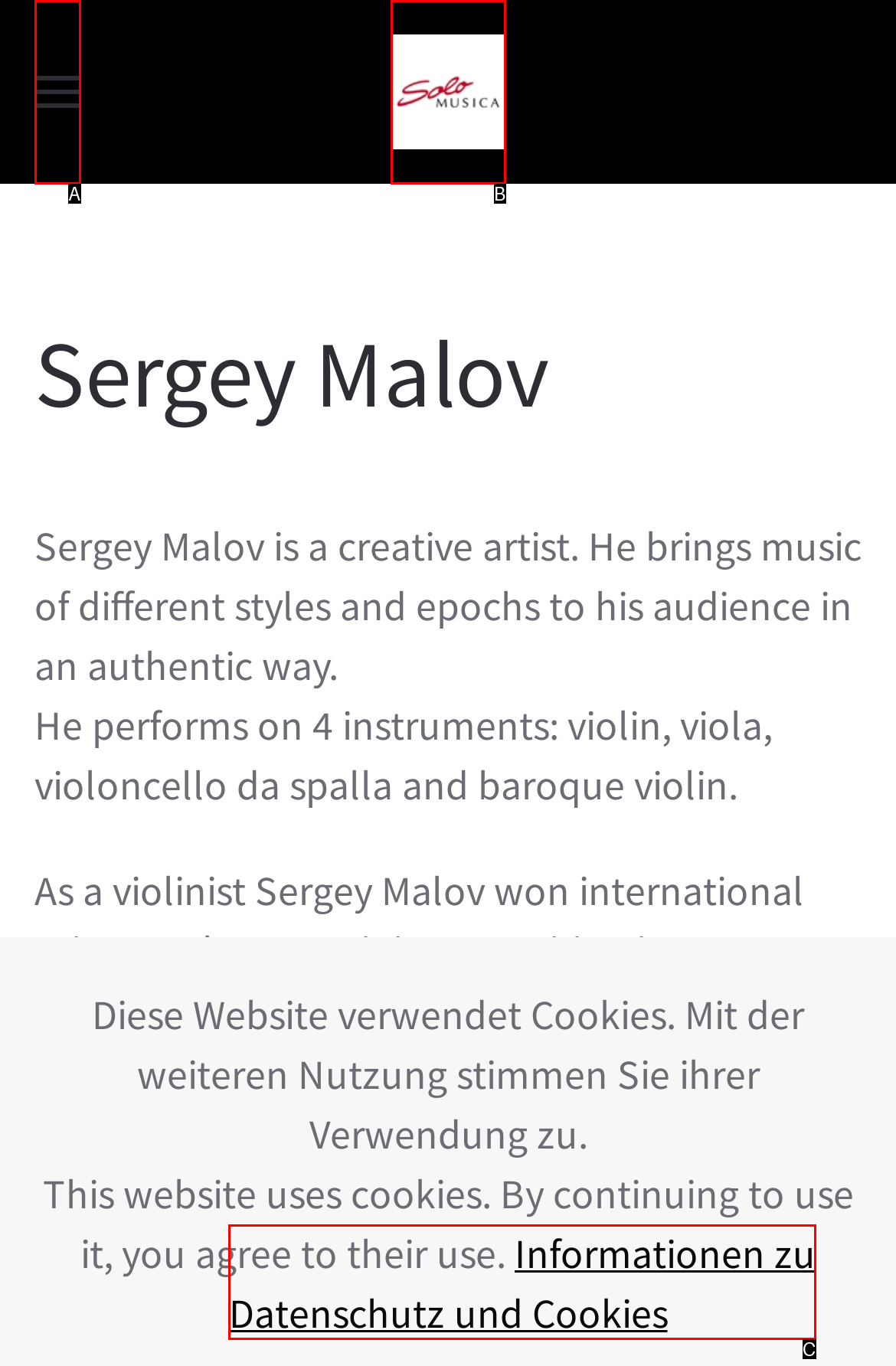Match the element description: aria-label="Open menu" to the correct HTML element. Answer with the letter of the selected option.

A